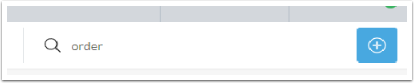What is the primary goal of this UI element?
Answer the question with a single word or phrase by looking at the picture.

Enhance usability